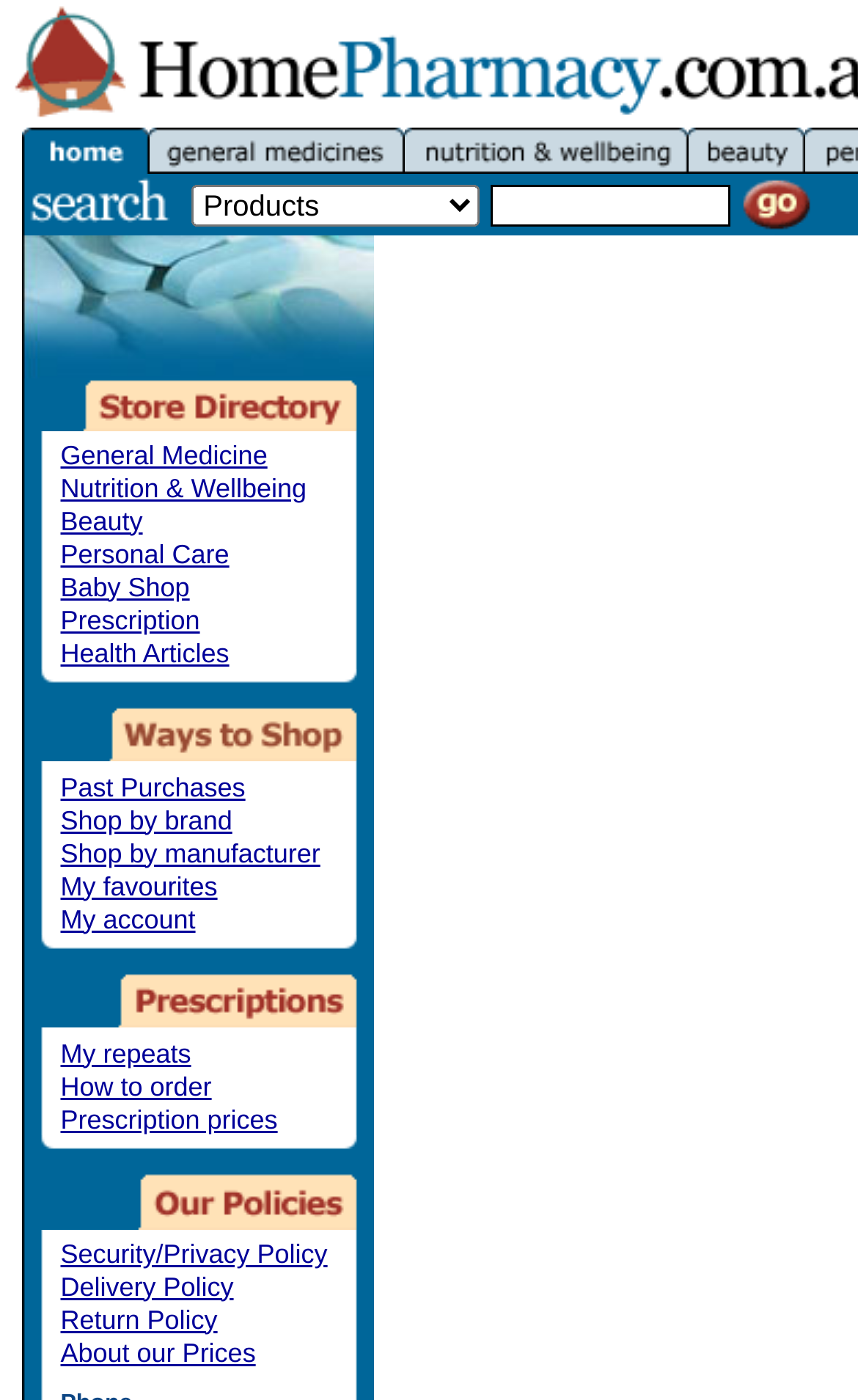Answer this question using a single word or a brief phrase:
How many categories are available in the store directory?

7